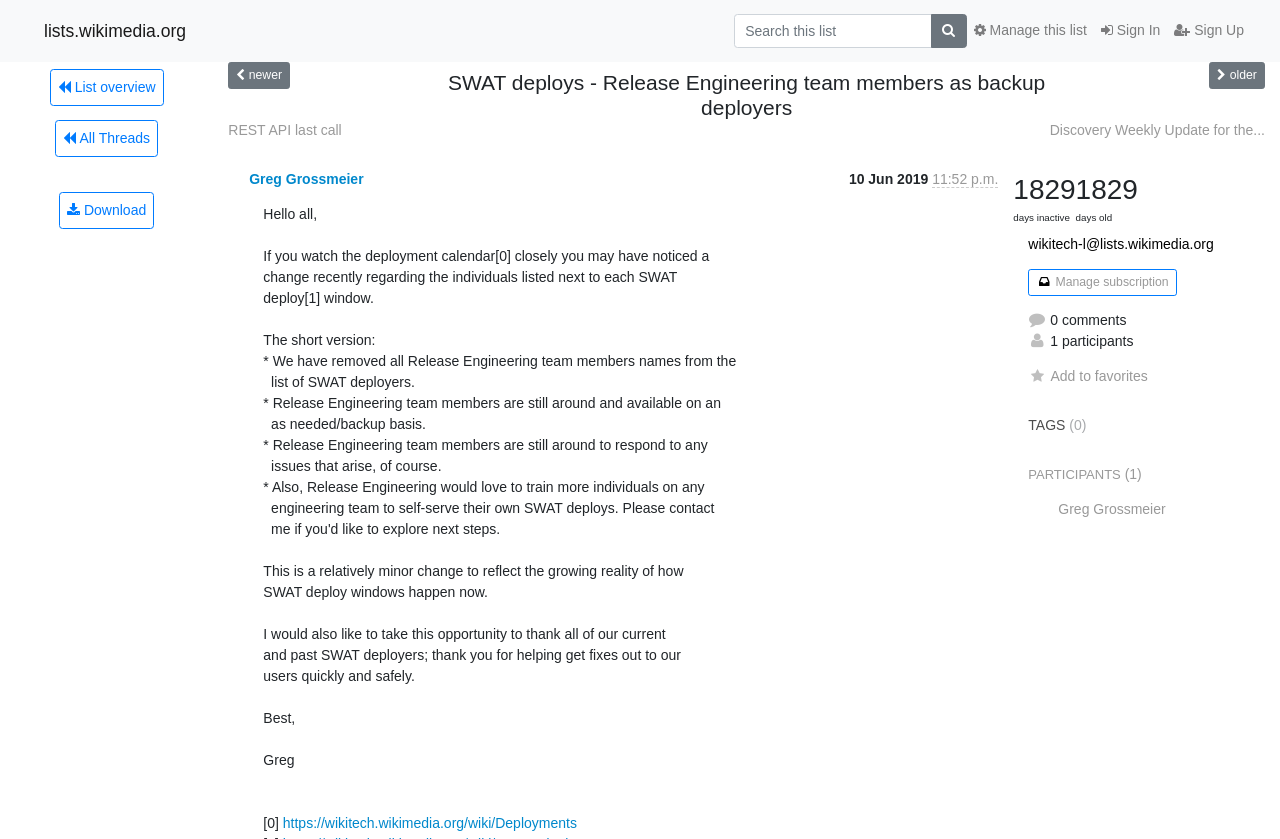Indicate the bounding box coordinates of the element that must be clicked to execute the instruction: "Schedule an appointment". The coordinates should be given as four float numbers between 0 and 1, i.e., [left, top, right, bottom].

None